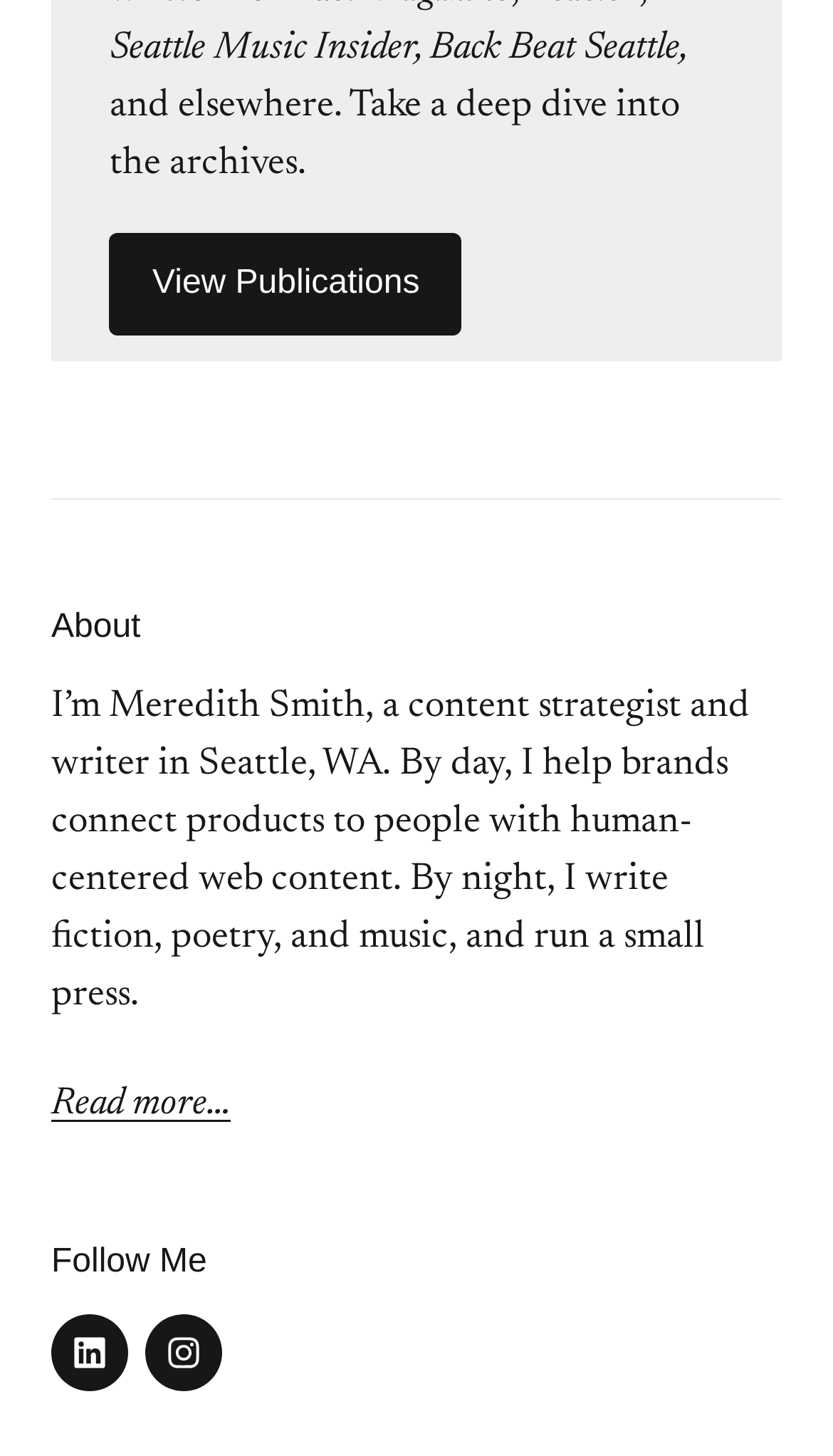How many social media links are there?
Using the visual information, respond with a single word or phrase.

2